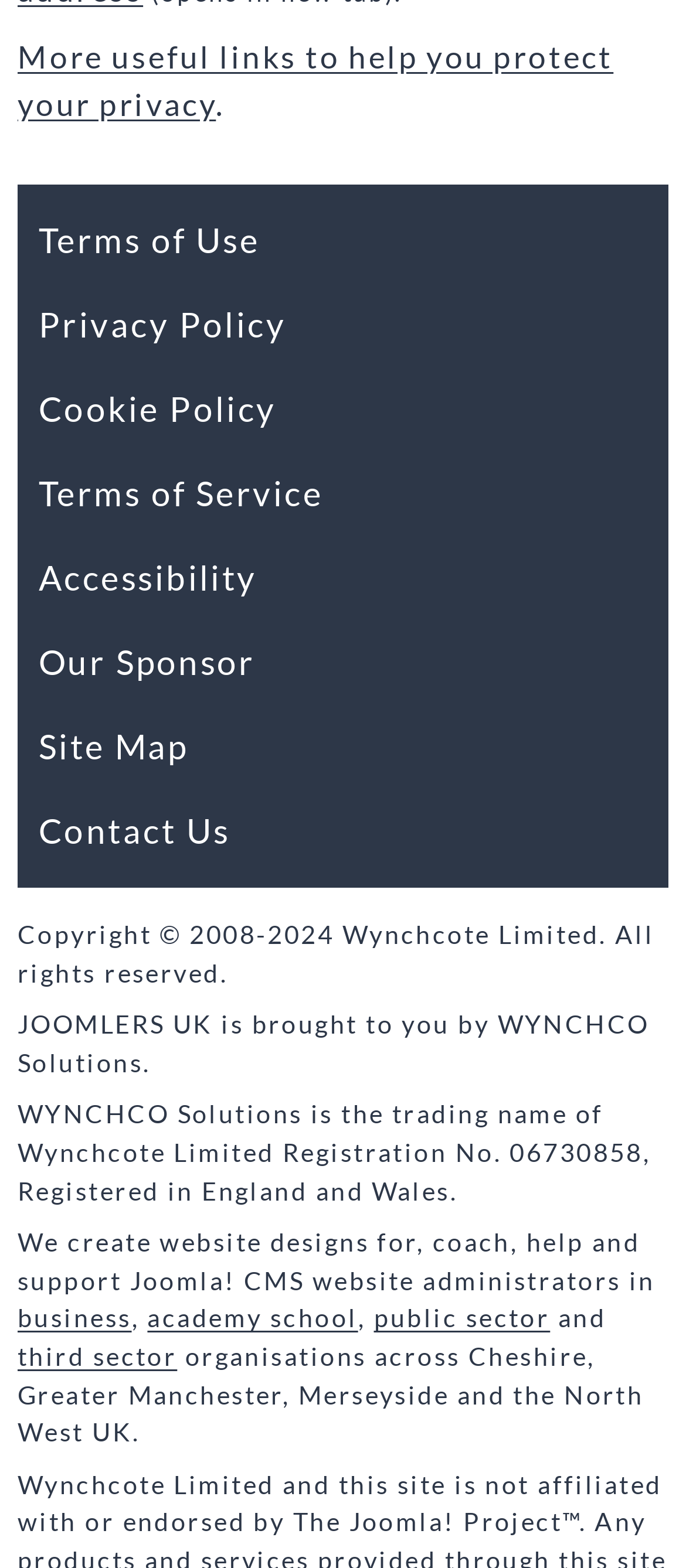What type of organizations do they support?
Provide a detailed answer to the question, using the image to inform your response.

The webpage lists the types of organizations they support, including business, academy school, public sector, and third sector, as stated in the text 'We create website designs for, coach, help and support Joomla! CMS website administrators in business, academy school, public sector, and third sector organisations...'